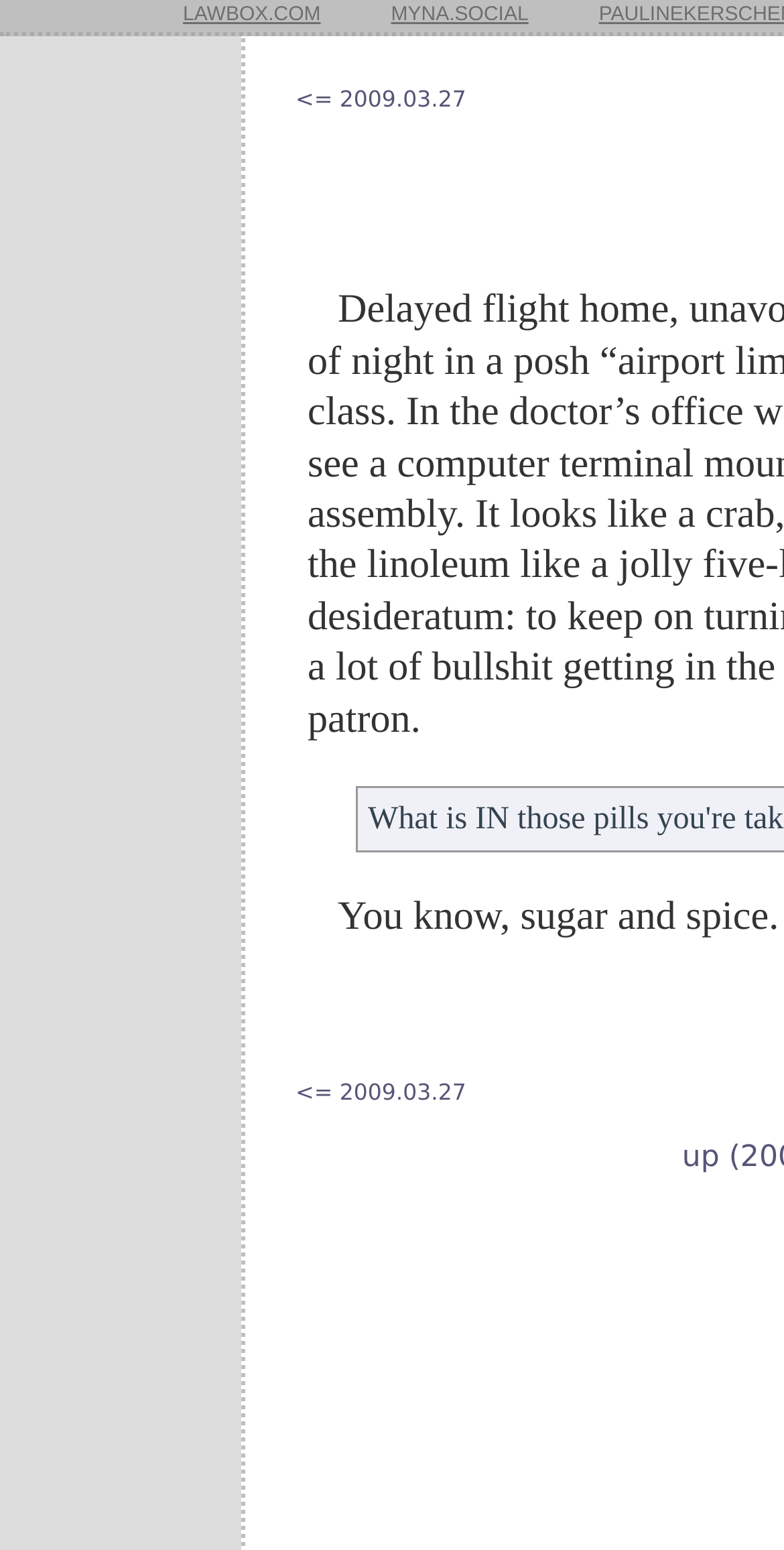Using the element description lawbox.com, predict the bounding box coordinates for the UI element. Provide the coordinates in (top-left x, top-left y, bottom-right x, bottom-right y) format with values ranging from 0 to 1.

[0.221, 0.0, 0.422, 0.021]